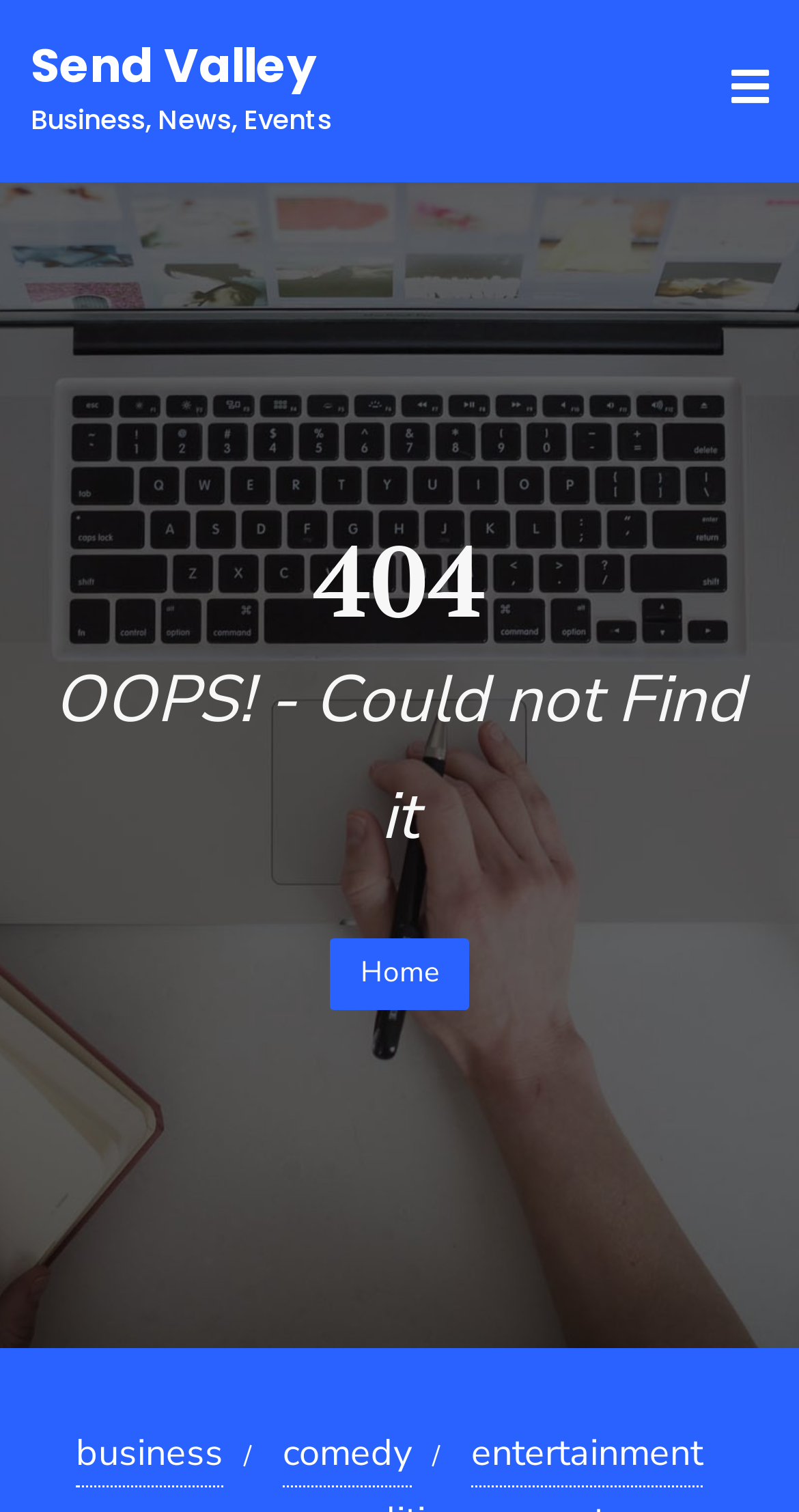How many links are below the error message?
Respond with a short answer, either a single word or a phrase, based on the image.

3